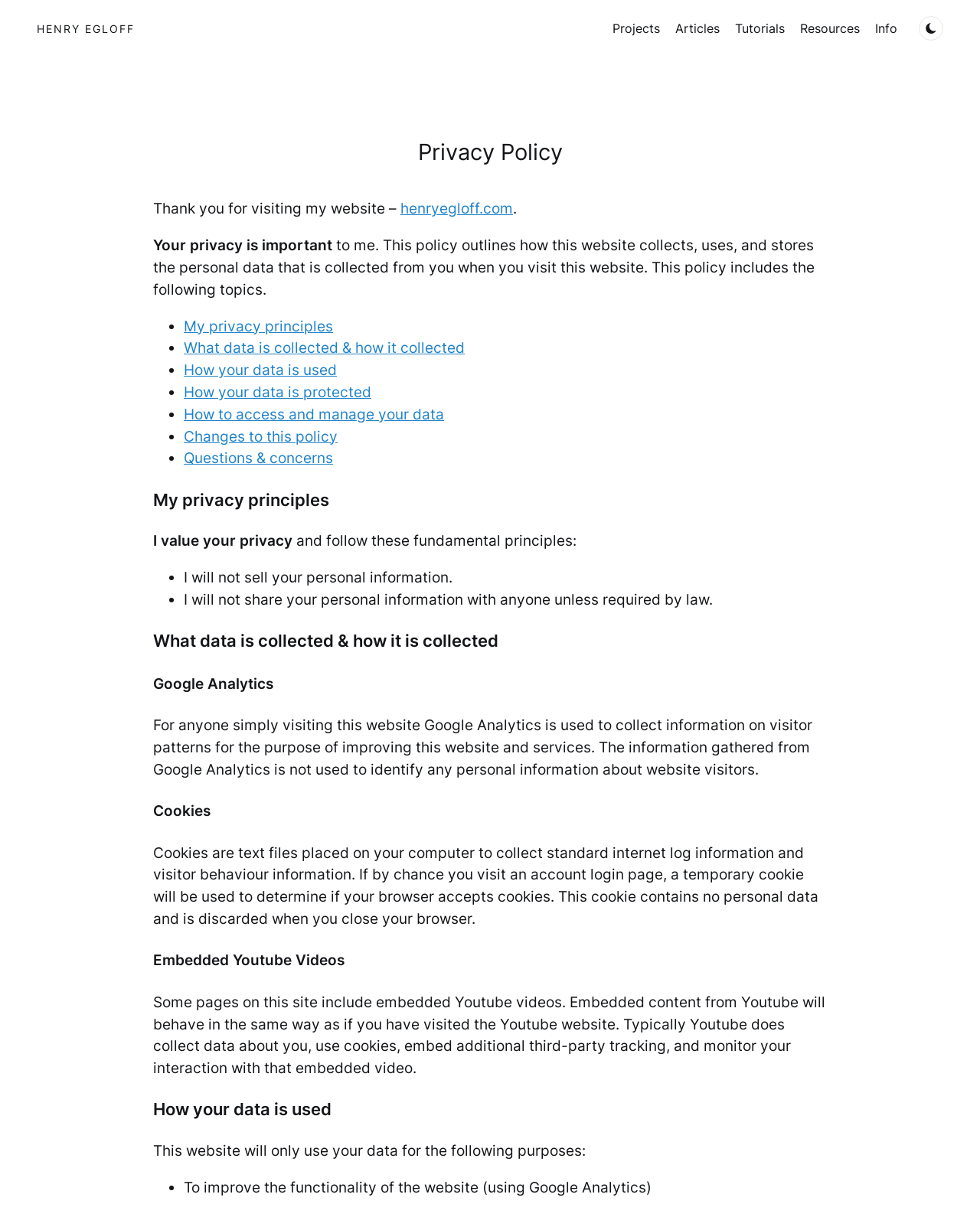Determine the bounding box coordinates of the clickable element to achieve the following action: 'Check out Henry Egloff's Instagram'. Provide the coordinates as four float values between 0 and 1, formatted as [left, top, right, bottom].

[0.426, 0.801, 0.455, 0.825]